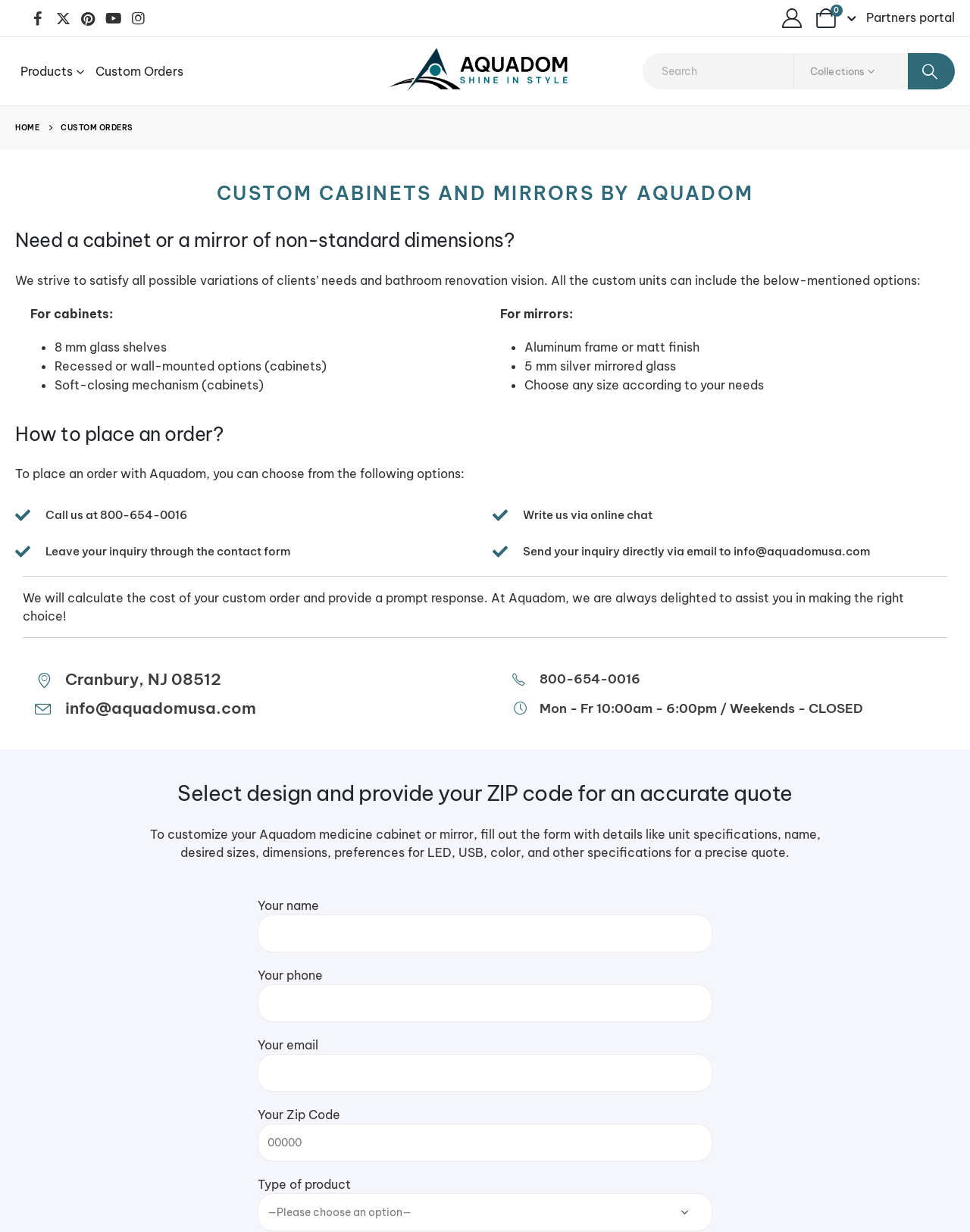What is the company name?
Provide a detailed answer to the question, using the image to inform your response.

The company name can be found in the link 'Aquadom USA | LED Medicine Cabinets & Mirrors' which is also an image, and it is also mentioned in the contact information section.